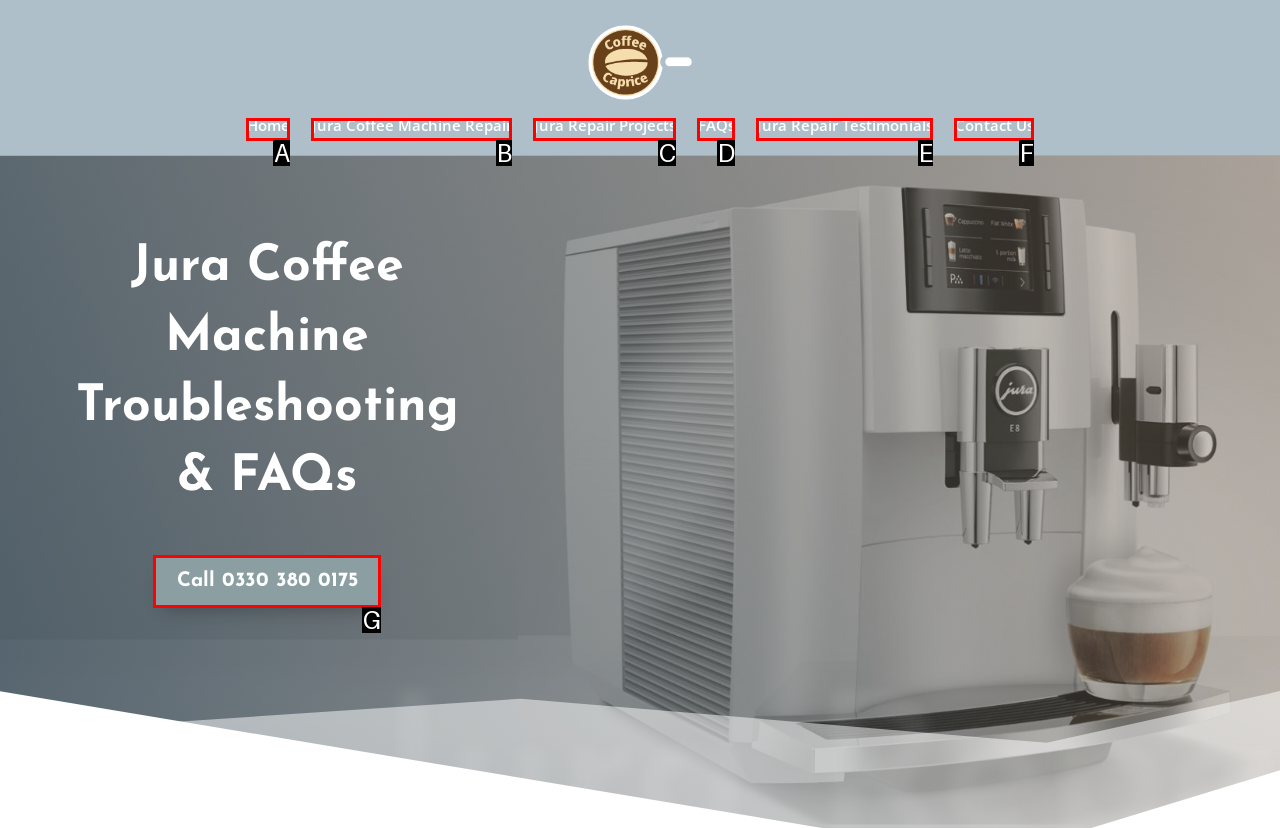Which lettered UI element aligns with this description: FAQs
Provide your answer using the letter from the available choices.

D